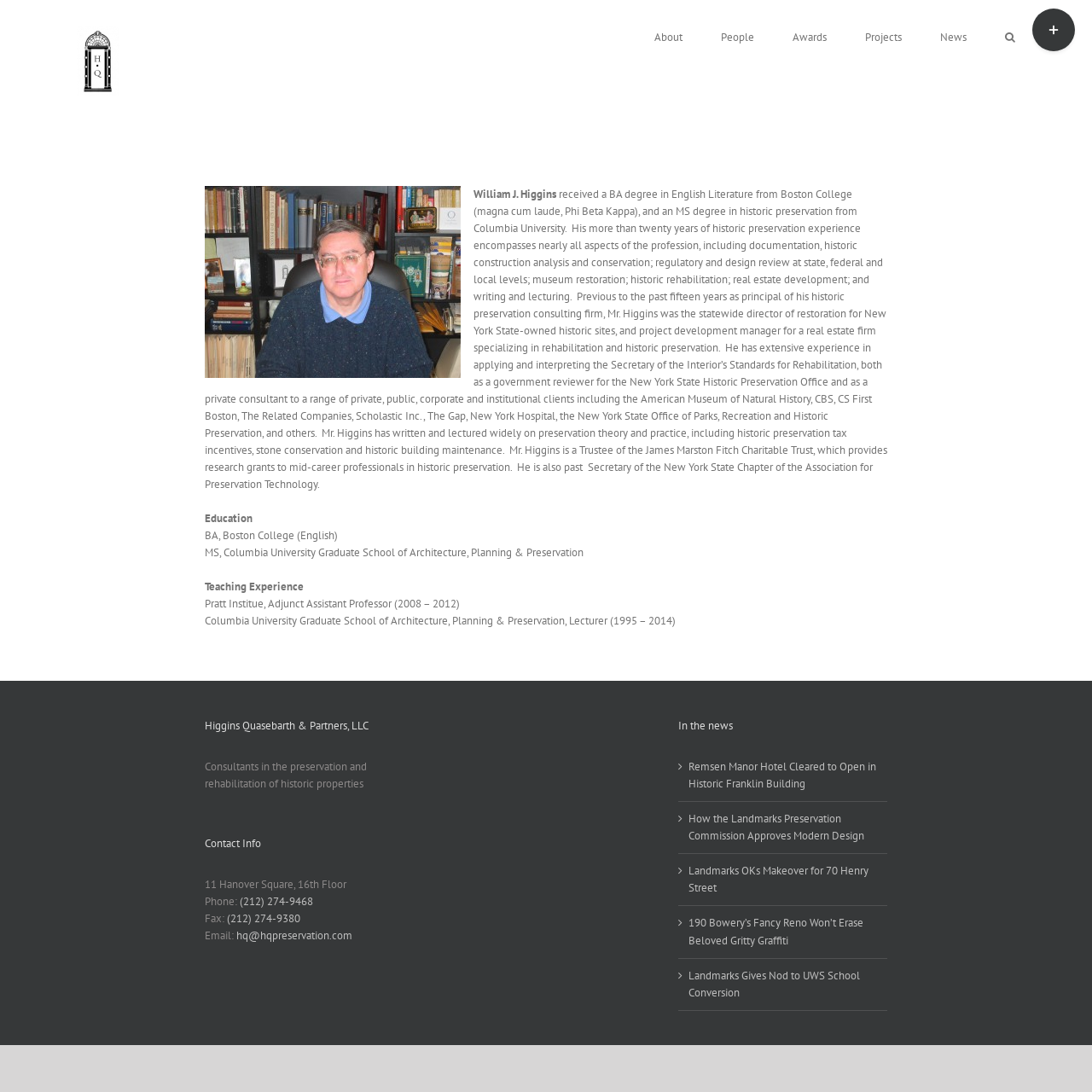Determine the bounding box coordinates for the area that needs to be clicked to fulfill this task: "Go to About page". The coordinates must be given as four float numbers between 0 and 1, i.e., [left, top, right, bottom].

[0.599, 0.0, 0.625, 0.065]